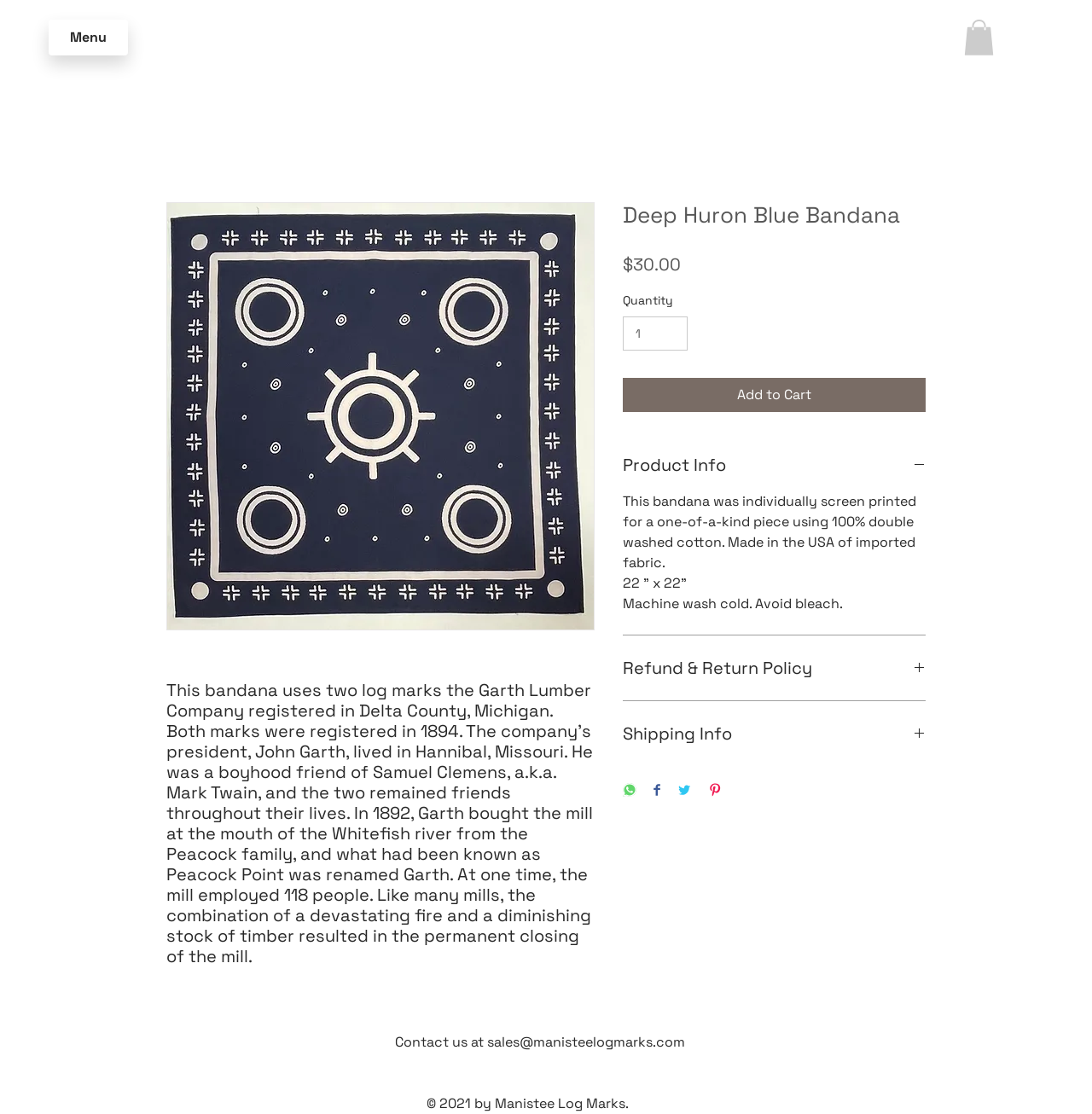What is the text of the webpage's headline?

Deep Huron Blue Bandana